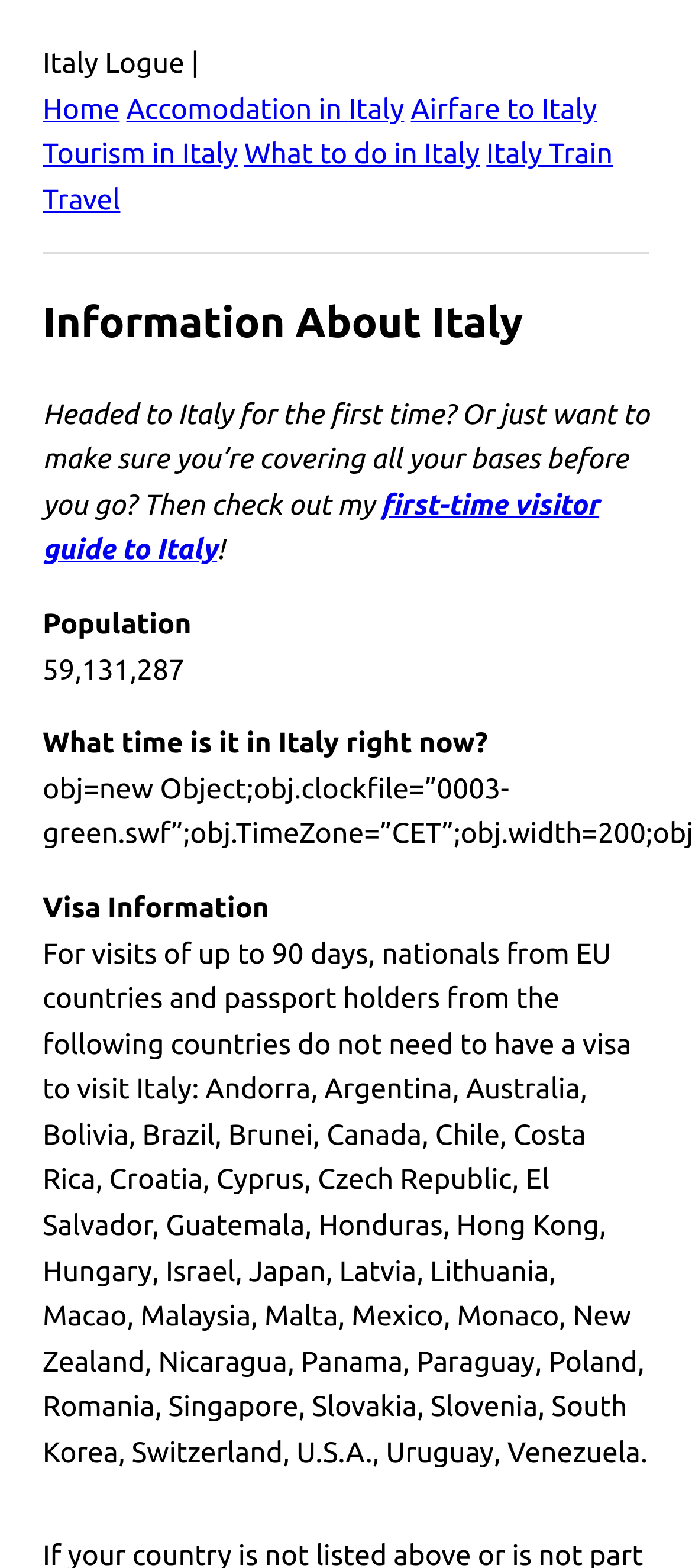Describe all the visual and textual components of the webpage comprehensively.

The webpage is about information on Italy, with a focus on travel and tourism. At the top, there is a horizontal navigation menu with five links: "Home", "Accommodation in Italy", "Airfare to Italy", "Tourism in Italy", and "What to do in Italy". Below this menu, there is a separator line.

The main content area is divided into several sections. The first section has a heading "Information About Italy" and a brief introduction to the page. Below this, there is a link to a "first-time visitor guide to Italy" and a brief sentence encouraging visitors to check it out.

The next section provides some basic information about Italy, including its population, which is 59,131,287. There is also a question "What time is it in Italy right now?" but no answer is provided.

Further down, there is a section on "Visa Information" that provides detailed information on visa requirements for visitors to Italy. This section lists the countries whose nationals do not need a visa to visit Italy for up to 90 days.

Throughout the page, there are no images, but there are several links and sections of text that provide information on various aspects of Italy and travel to the country.